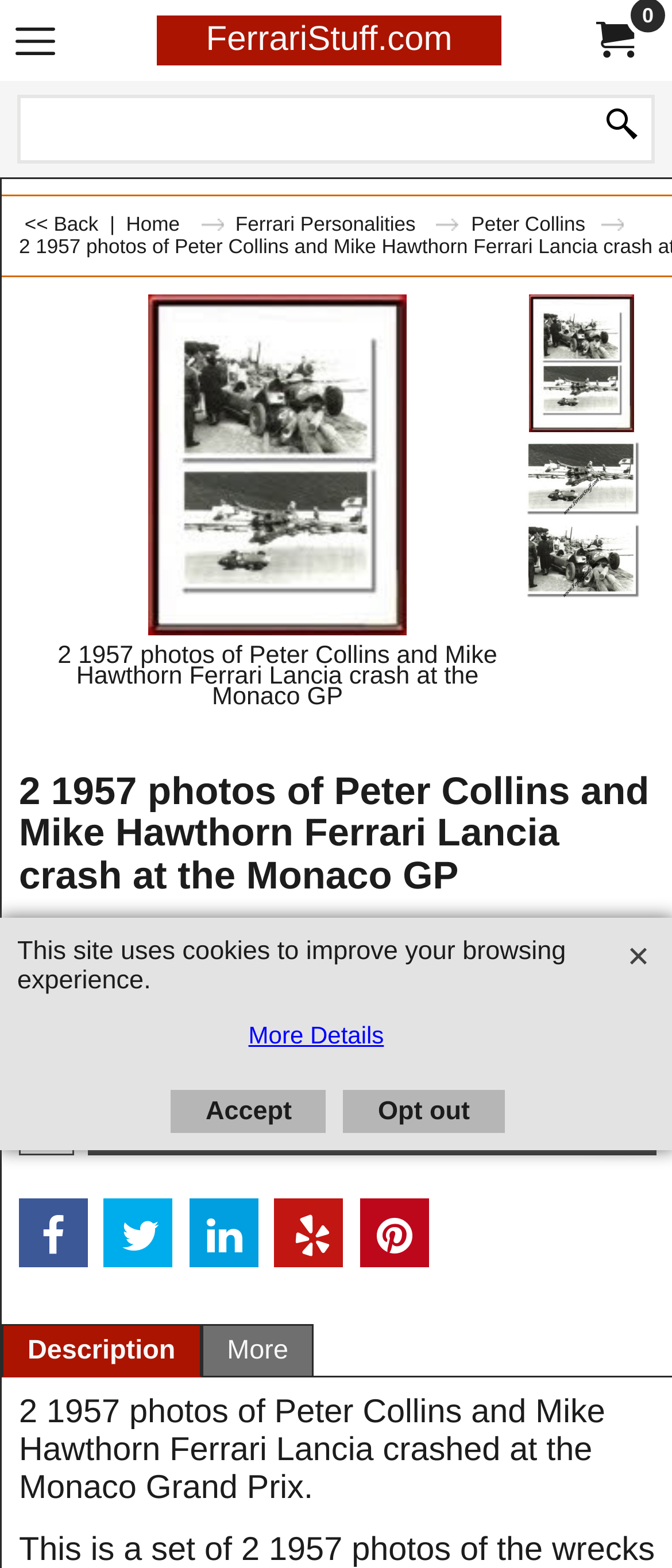Give a detailed account of the webpage's layout and content.

This webpage appears to be an e-commerce page selling a set of 2 photos of Peter Collins and Mike Hawthorn's Ferrari Lancia crash at the Monaco Grand Prix in 1957. 

At the top left, there is a menu link and a small icon. Next to it, there is a link to the website's homepage, FerrariStuff.com. On the top right, there is a search box and a button with an icon. 

Below the top section, there is a navigation bar with links to "Home", "Ferrari Personalities", and "Peter Collins". 

The main content of the page is divided into two sections. On the left, there are three identical links with images, each describing the 2 1957 photos of Peter Collins and Mike Hawthorn Ferrari Lancia crash at the Monaco GP. On the right, there is a heading with the same description, followed by a static text "monaco1957-01". 

Below the main content, there is a section with a price tag of US$99.99. Next to it, there is a layout table with a textbox and an "Add to cart" button. 

Further down, there are five social media links and a "Description" heading. Below the description, there is a "More" button. 

At the bottom of the page, there is a notice about the site using cookies, with links to "More Details" and buttons to "Accept" or "Opt out". There is also a button with an icon on the bottom right.